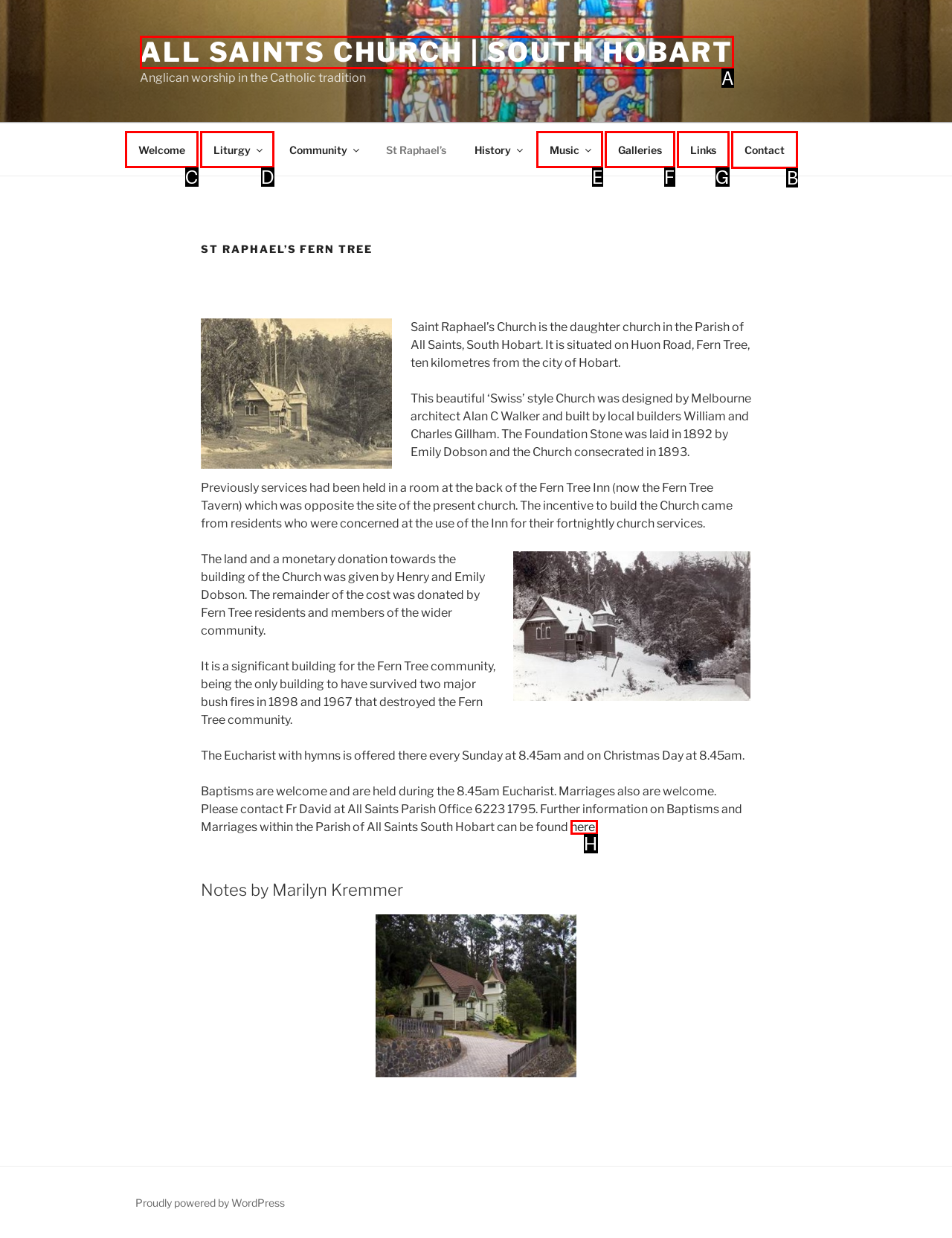Indicate the letter of the UI element that should be clicked to accomplish the task: Contact the church. Answer with the letter only.

B